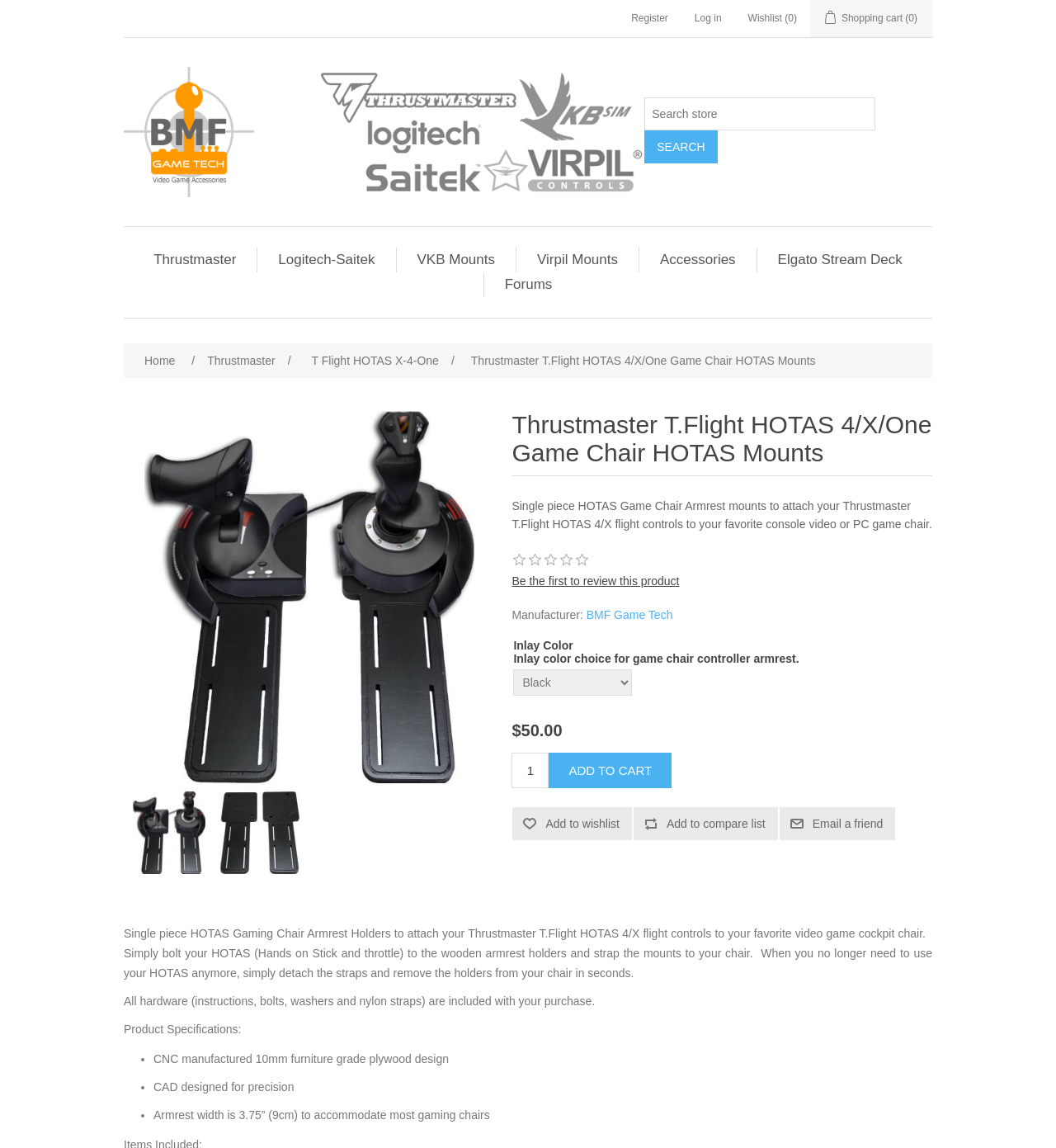Please find and generate the text of the main header of the webpage.

Thrustmaster T.Flight HOTAS 4/X/One Game Chair HOTAS Mounts